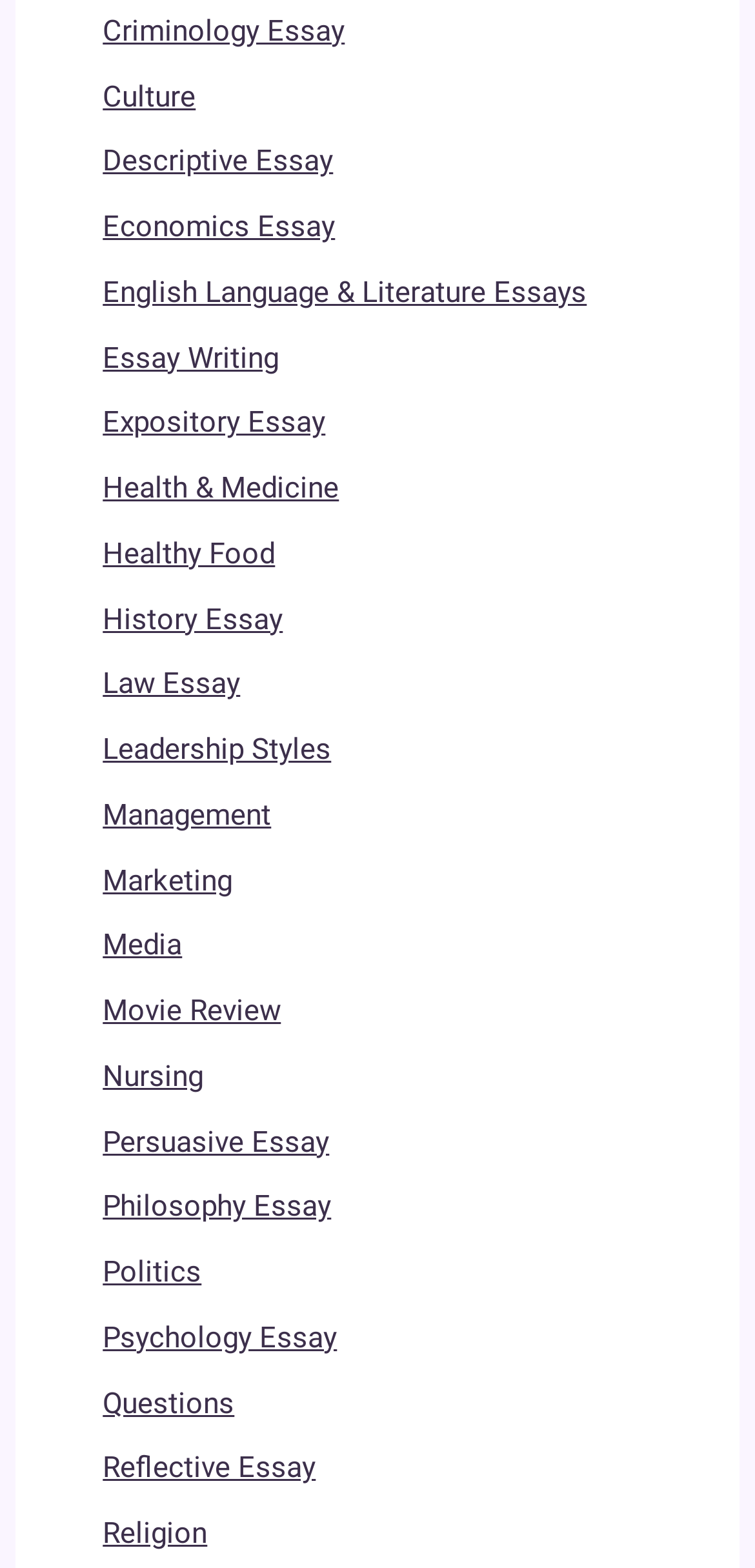Using the element description Criminology Essay, predict the bounding box coordinates for the UI element. Provide the coordinates in (top-left x, top-left y, bottom-right x, bottom-right y) format with values ranging from 0 to 1.

[0.136, 0.009, 0.457, 0.031]